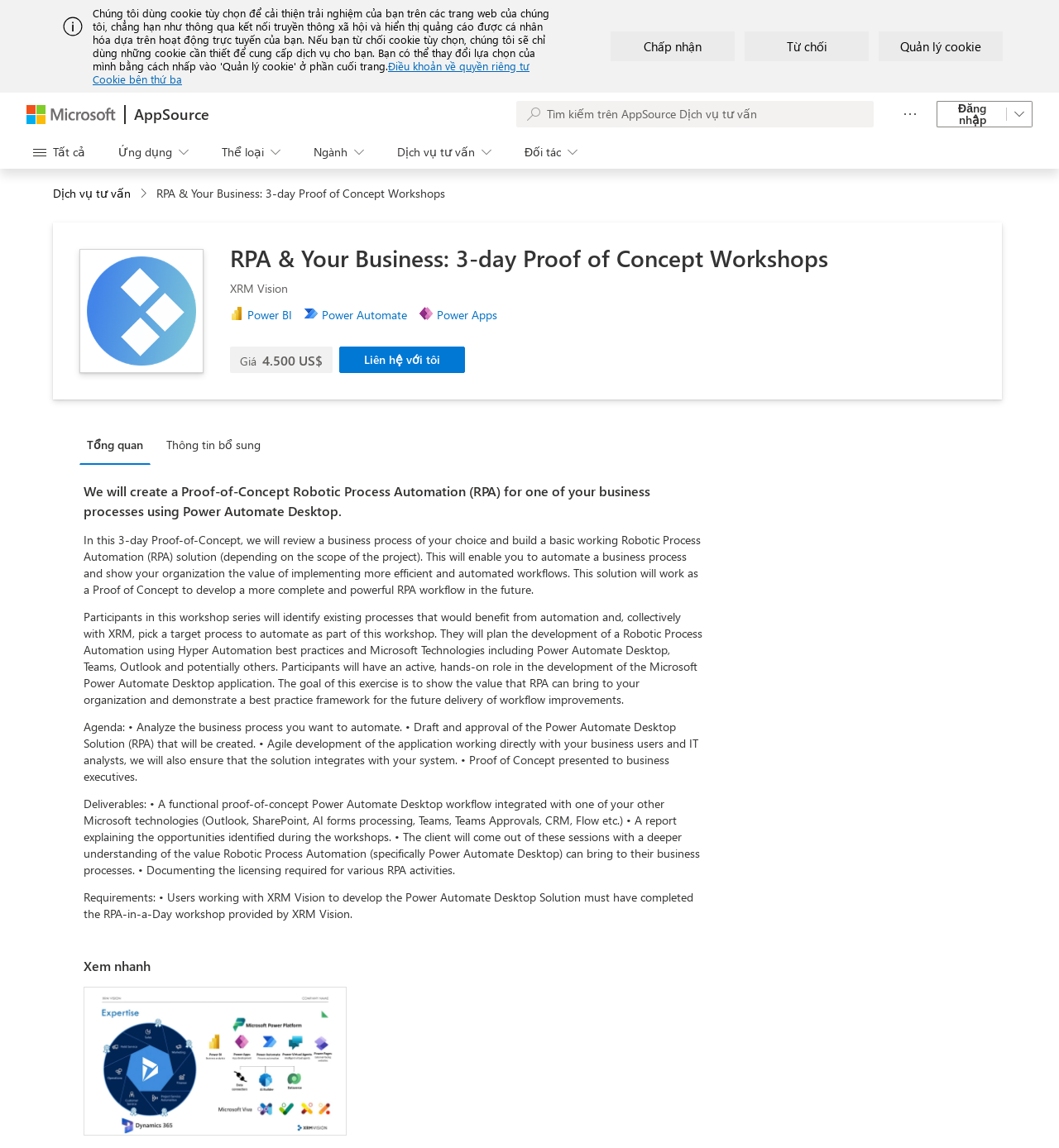Use a single word or phrase to answer the question: What is the role of participants in the workshop series?

Identify existing processes to automate